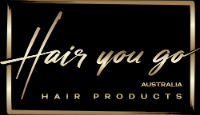Generate an elaborate caption that covers all aspects of the image.

The image features the logo of "Hair You Go Australia," showcasing a sleek and modern design that emphasizes luxurious hair care products. The logo's text is presented in an elegant gold script for "Hair you go," paired with a clean, bold font stating "AUSTRALIA" underneath. The tagline "HAIR PRODUCTS" completes the branding, capturing the essence of professional hair care offered by the company. The overall aesthetic is sophisticated, reflecting high-quality beauty products aimed at enhancing hair health and style. The logo is set against a striking black background, which further accentuates its visual appeal and elegance.